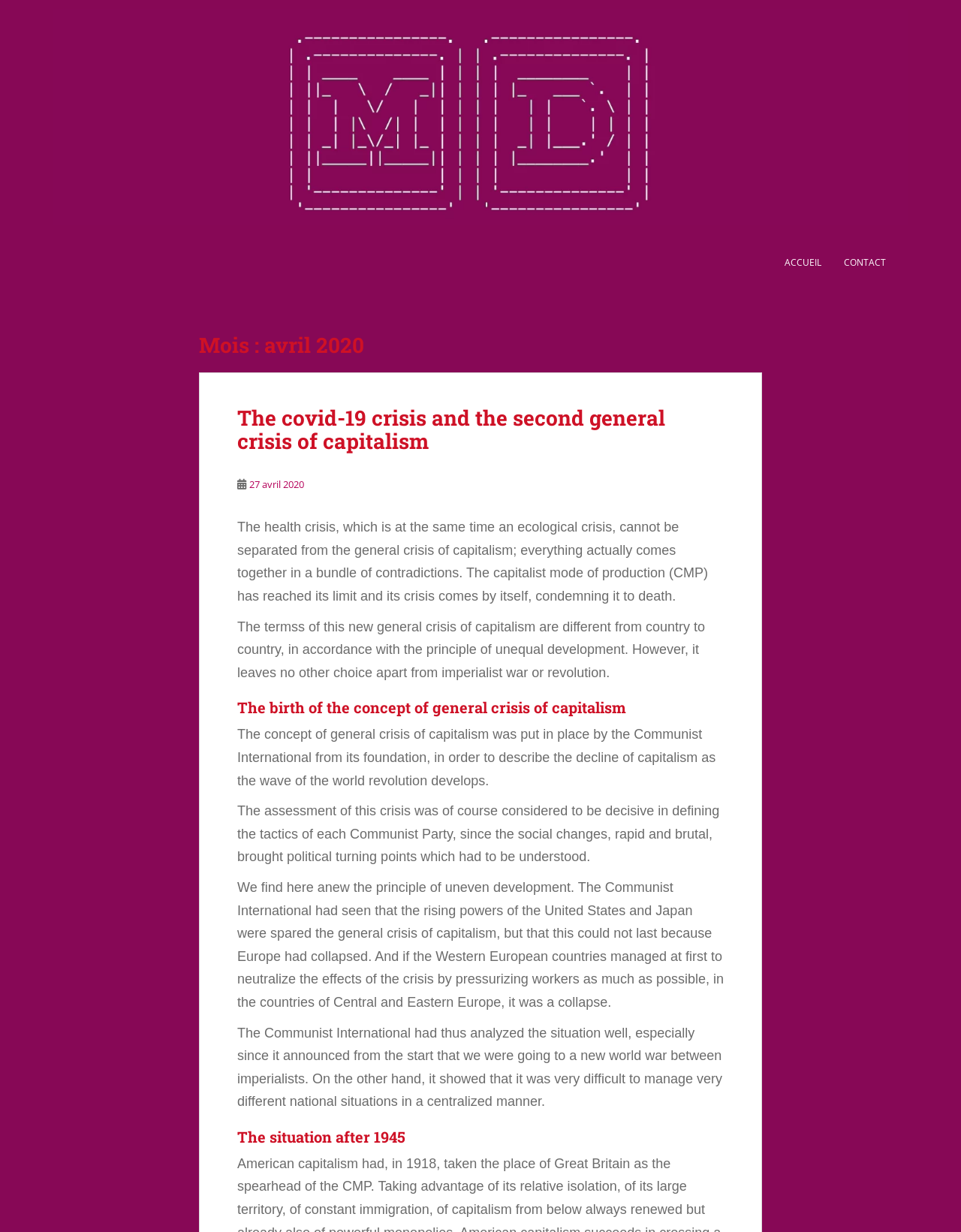How many headings are there on the webpage? Analyze the screenshot and reply with just one word or a short phrase.

4